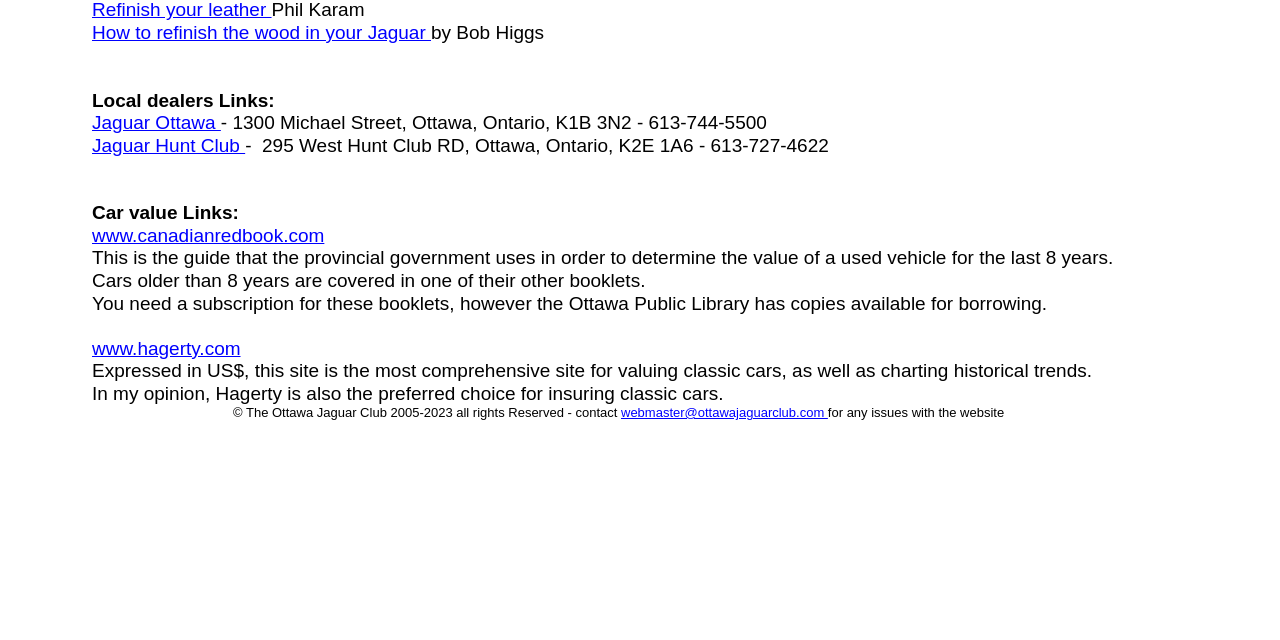Identify the bounding box for the UI element specified in this description: "Jaguar Ottawa". The coordinates must be four float numbers between 0 and 1, formatted as [left, top, right, bottom].

[0.072, 0.175, 0.173, 0.208]